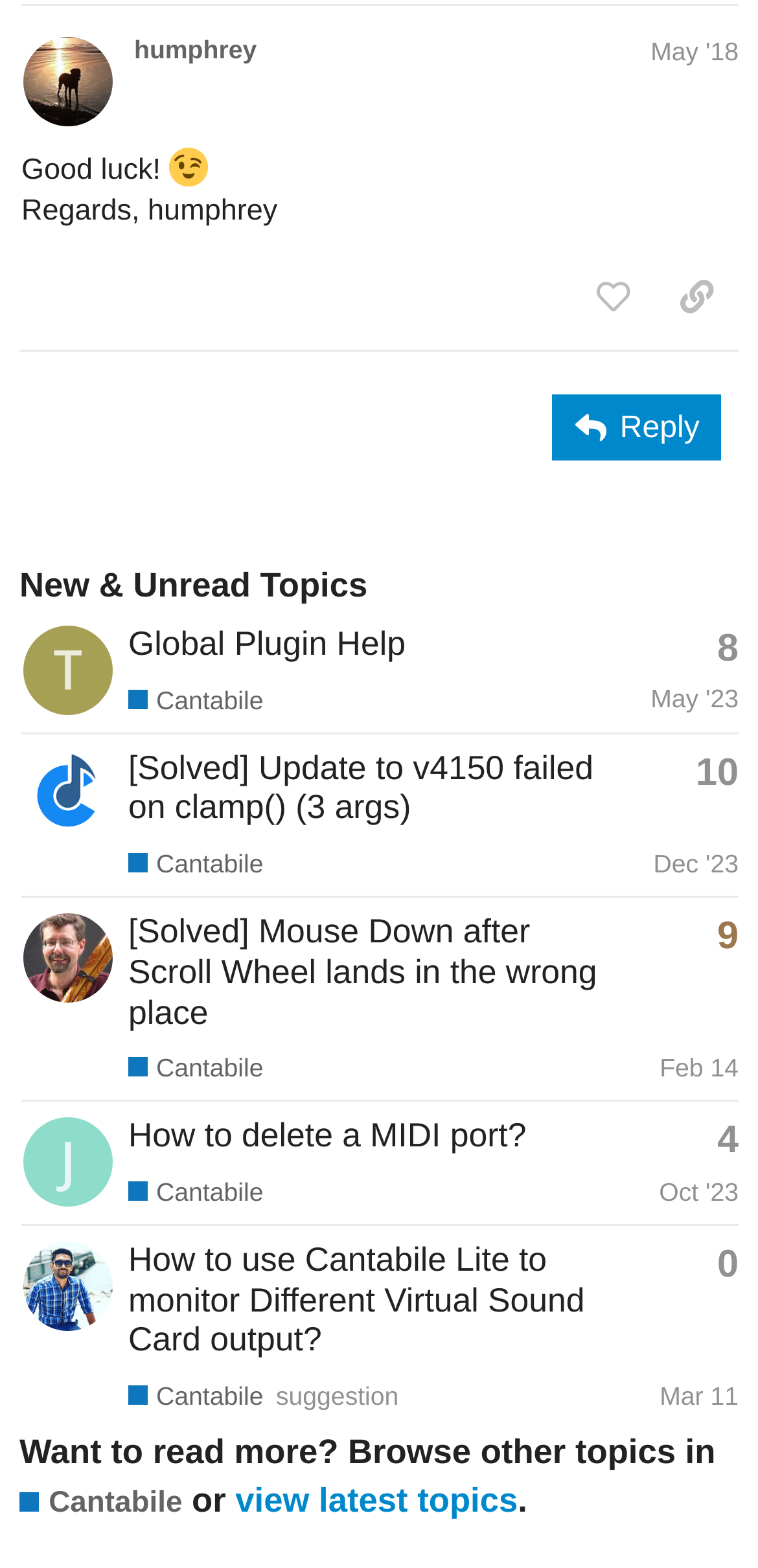Kindly determine the bounding box coordinates of the area that needs to be clicked to fulfill this instruction: "Copy a link to this post to clipboard".

[0.864, 0.166, 0.974, 0.213]